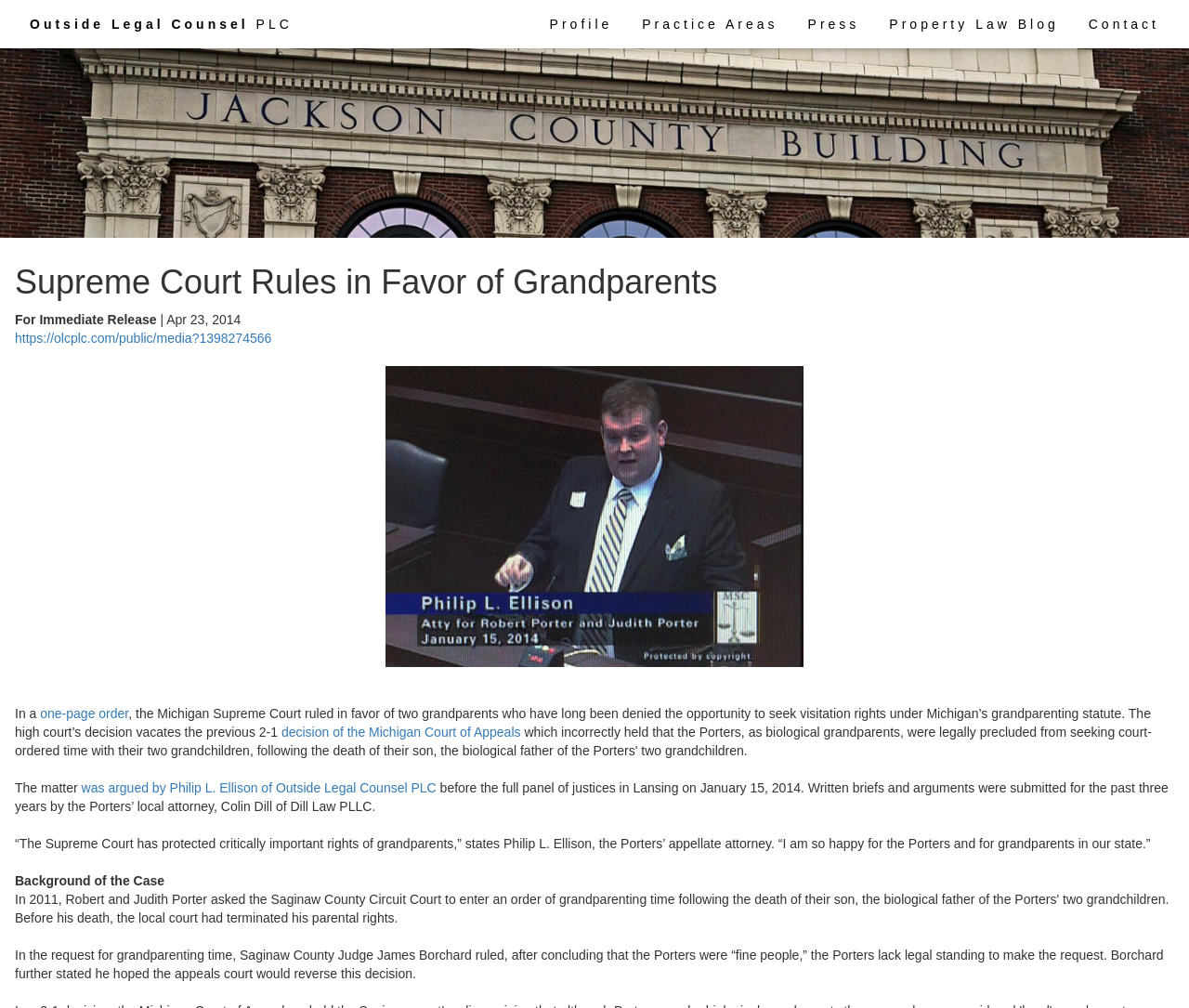Specify the bounding box coordinates of the area to click in order to execute this command: 'View the Property Law Blog'. The coordinates should consist of four float numbers ranging from 0 to 1, and should be formatted as [left, top, right, bottom].

[0.735, 0.007, 0.903, 0.041]